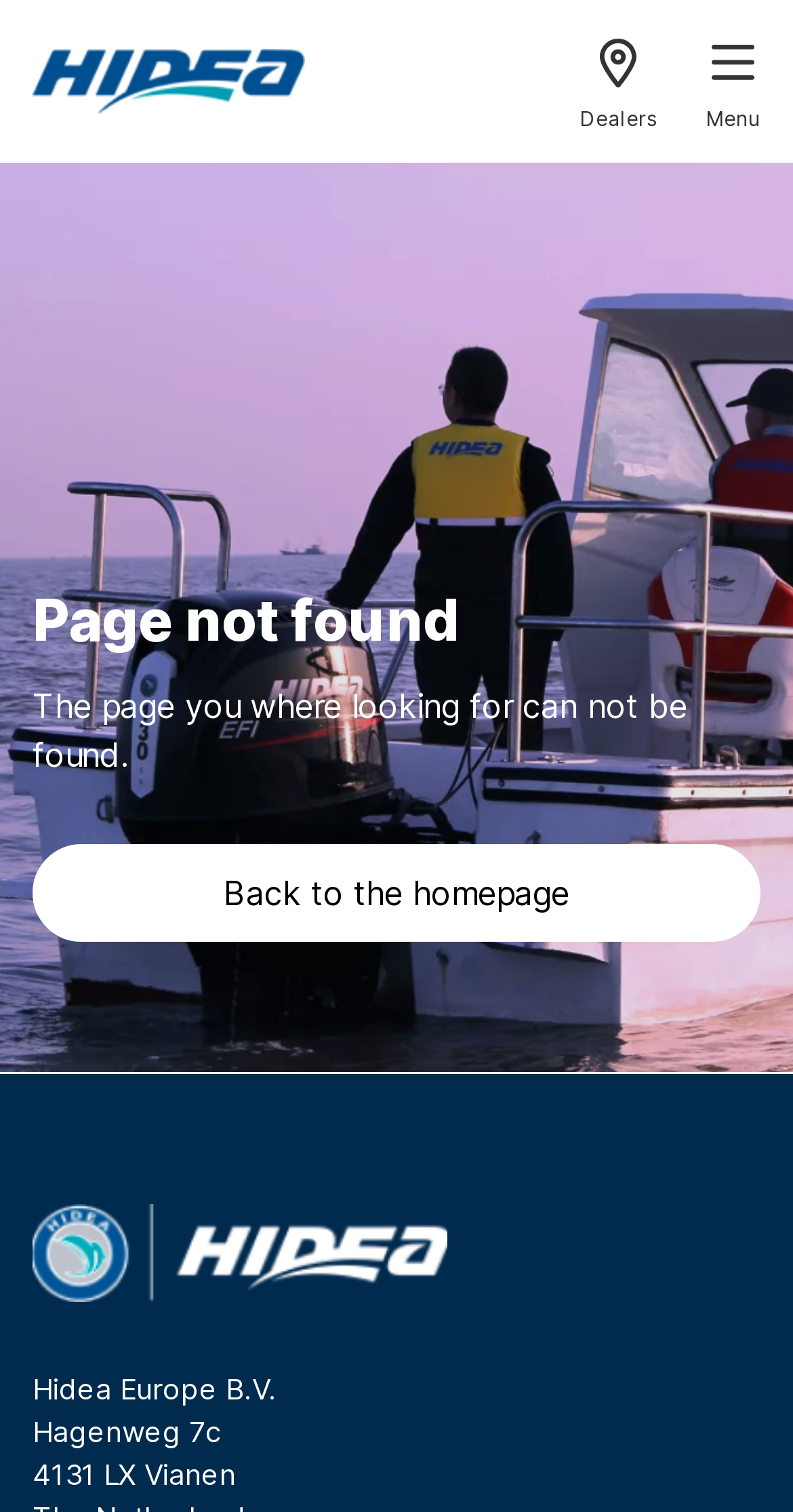Please answer the following query using a single word or phrase: 
What is the address of the company?

Hagenweg 7c, 4131 LX Vianen